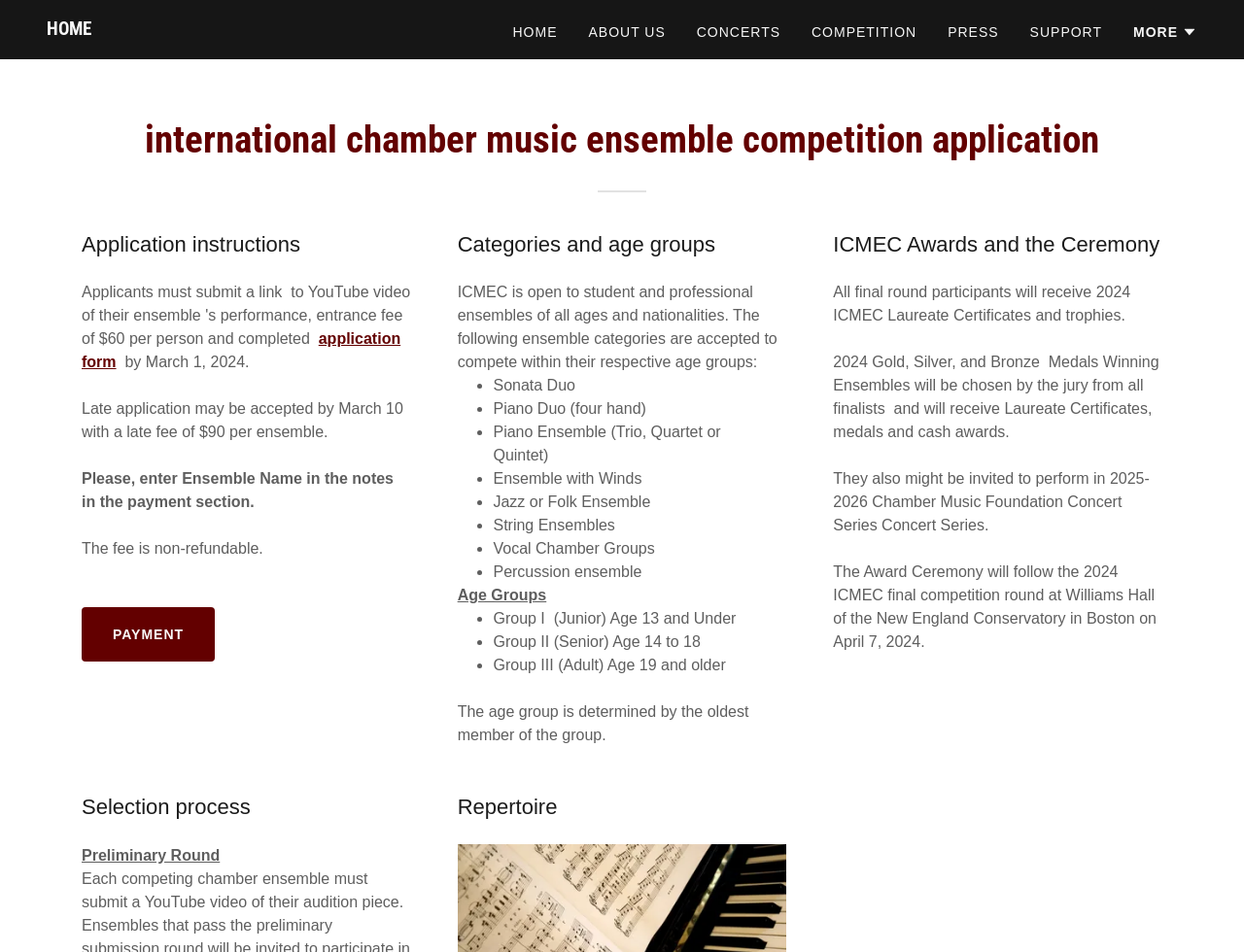Pinpoint the bounding box coordinates of the element you need to click to execute the following instruction: "Click the PAYMENT link". The bounding box should be represented by four float numbers between 0 and 1, in the format [left, top, right, bottom].

[0.066, 0.638, 0.173, 0.695]